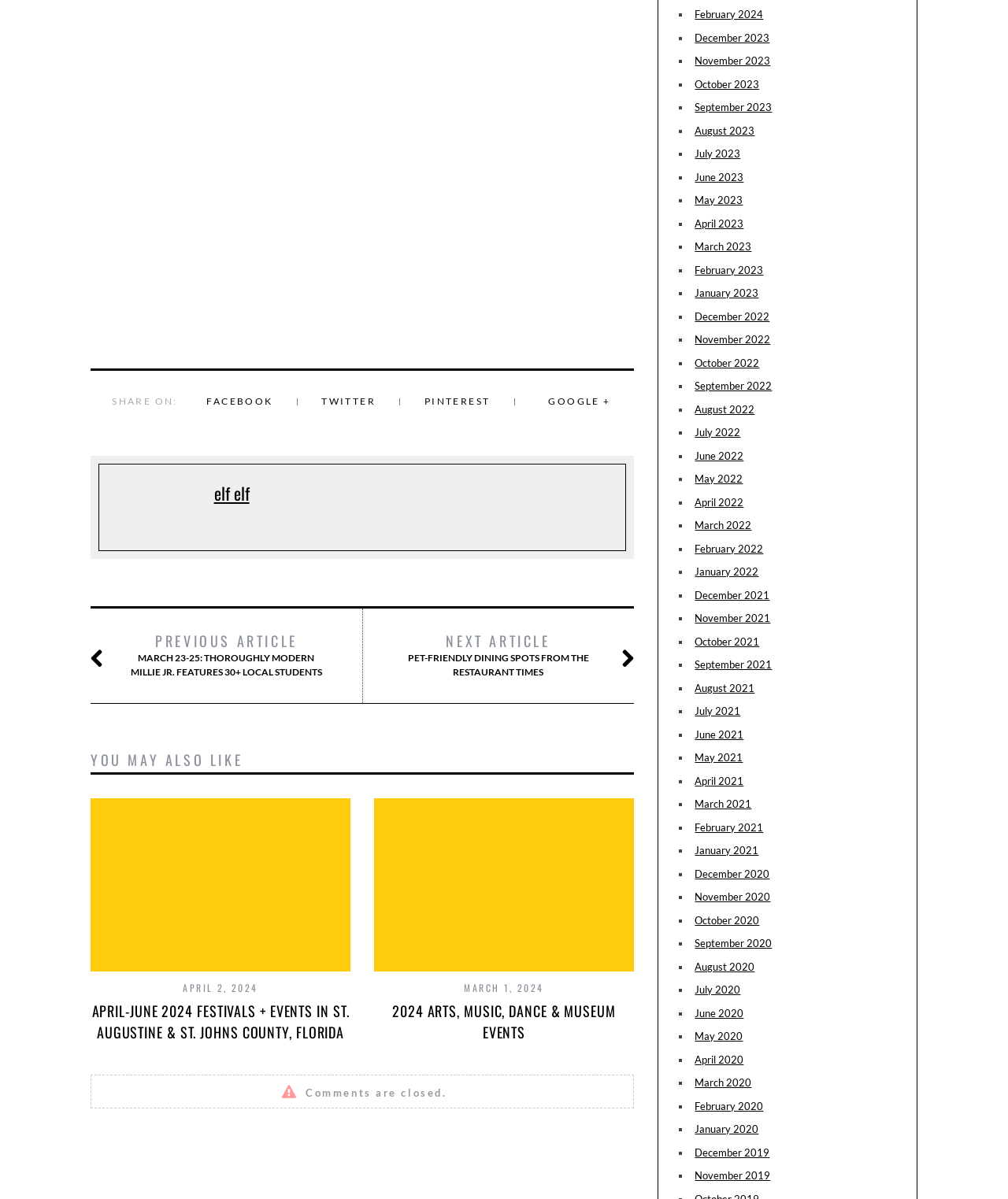Use a single word or phrase to answer the question:
What is the date of the article below the 'YOU MAY ALSO LIKE' section?

APRIL 2, 2024